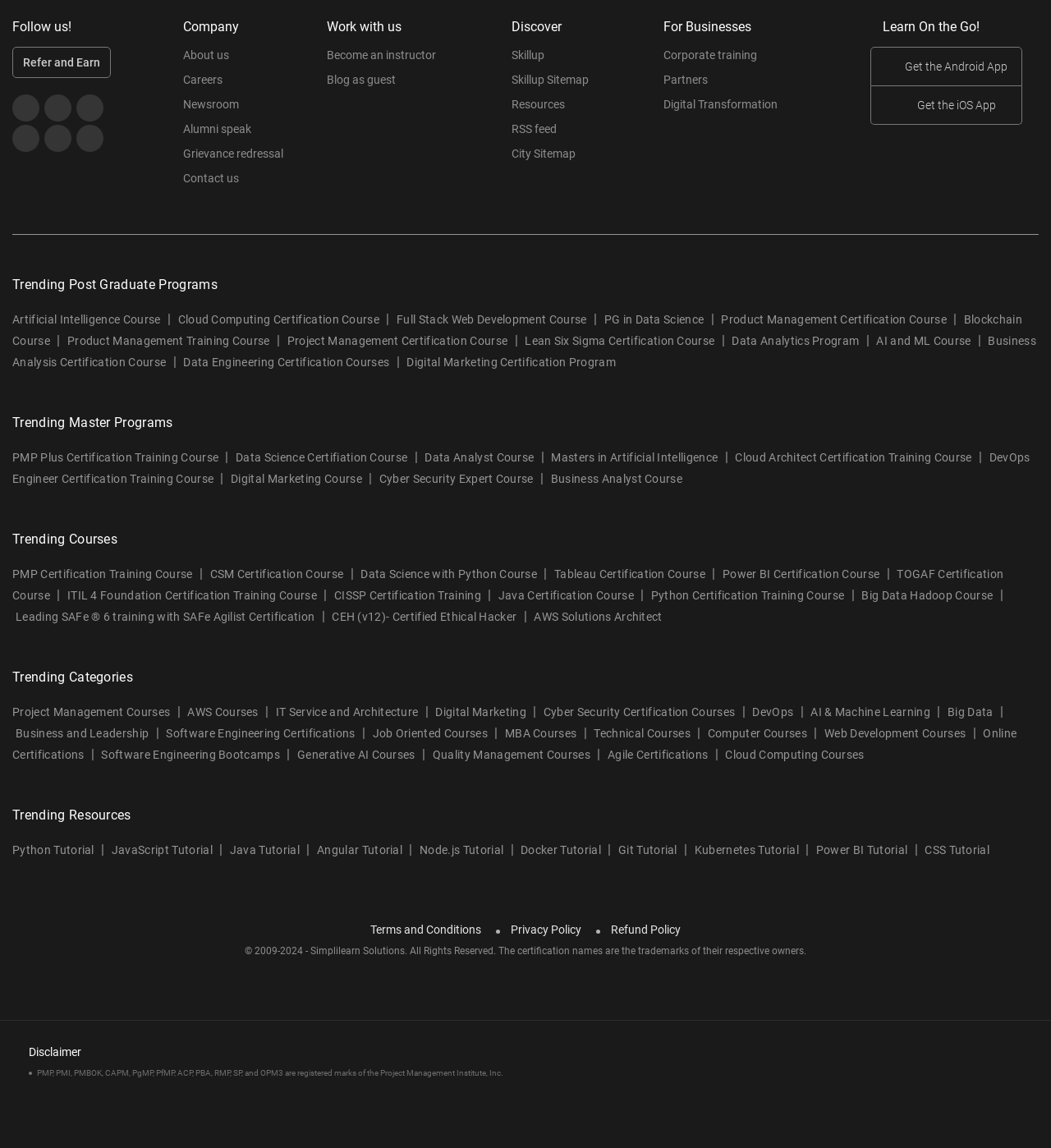Provide a single word or phrase to answer the given question: 
How can I learn on the go?

Get the Android or iOS app